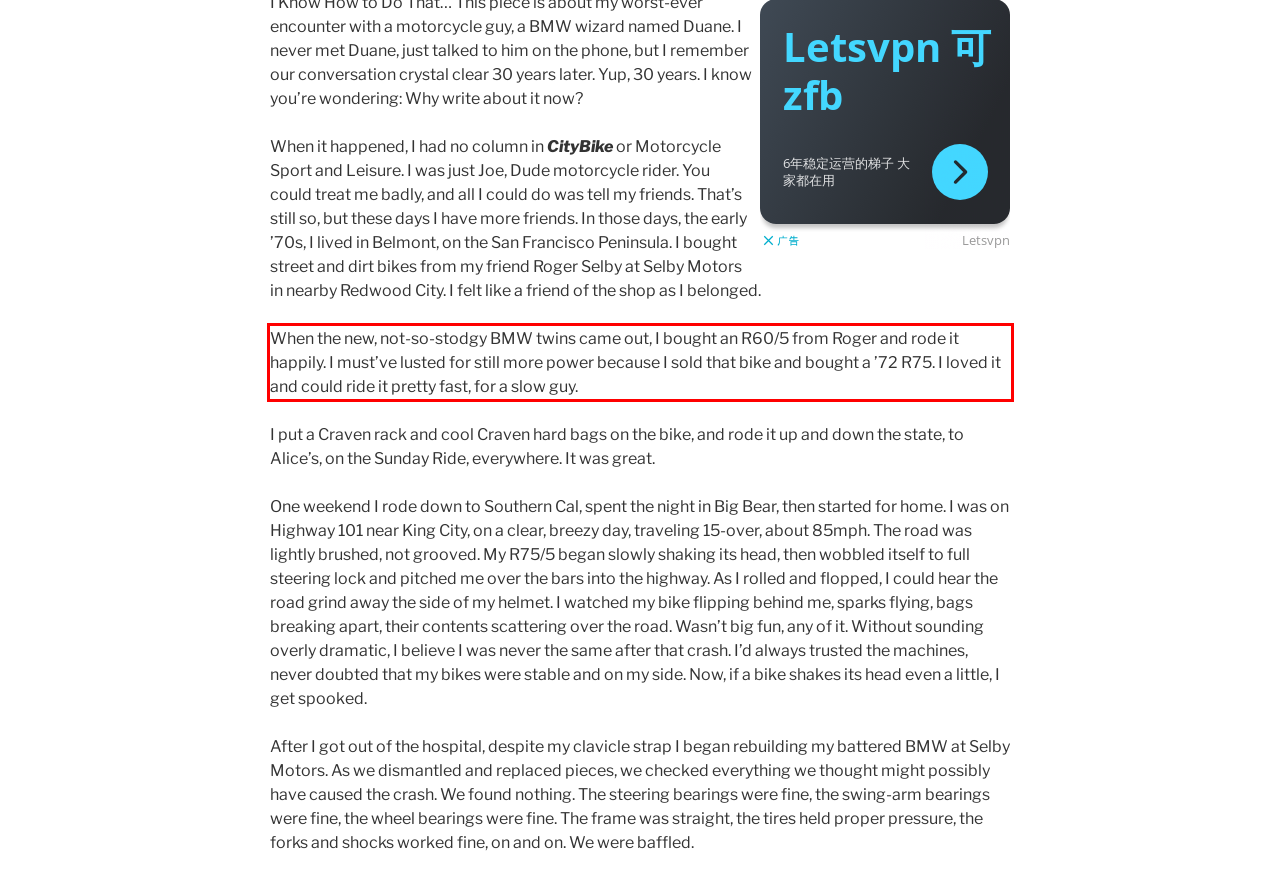Given a webpage screenshot with a red bounding box, perform OCR to read and deliver the text enclosed by the red bounding box.

When the new, not-so-stodgy BMW twins came out, I bought an R60/5 from Roger and rode it happily. I must’ve lusted for still more power because I sold that bike and bought a ’72 R75. I loved it and could ride it pretty fast, for a slow guy.